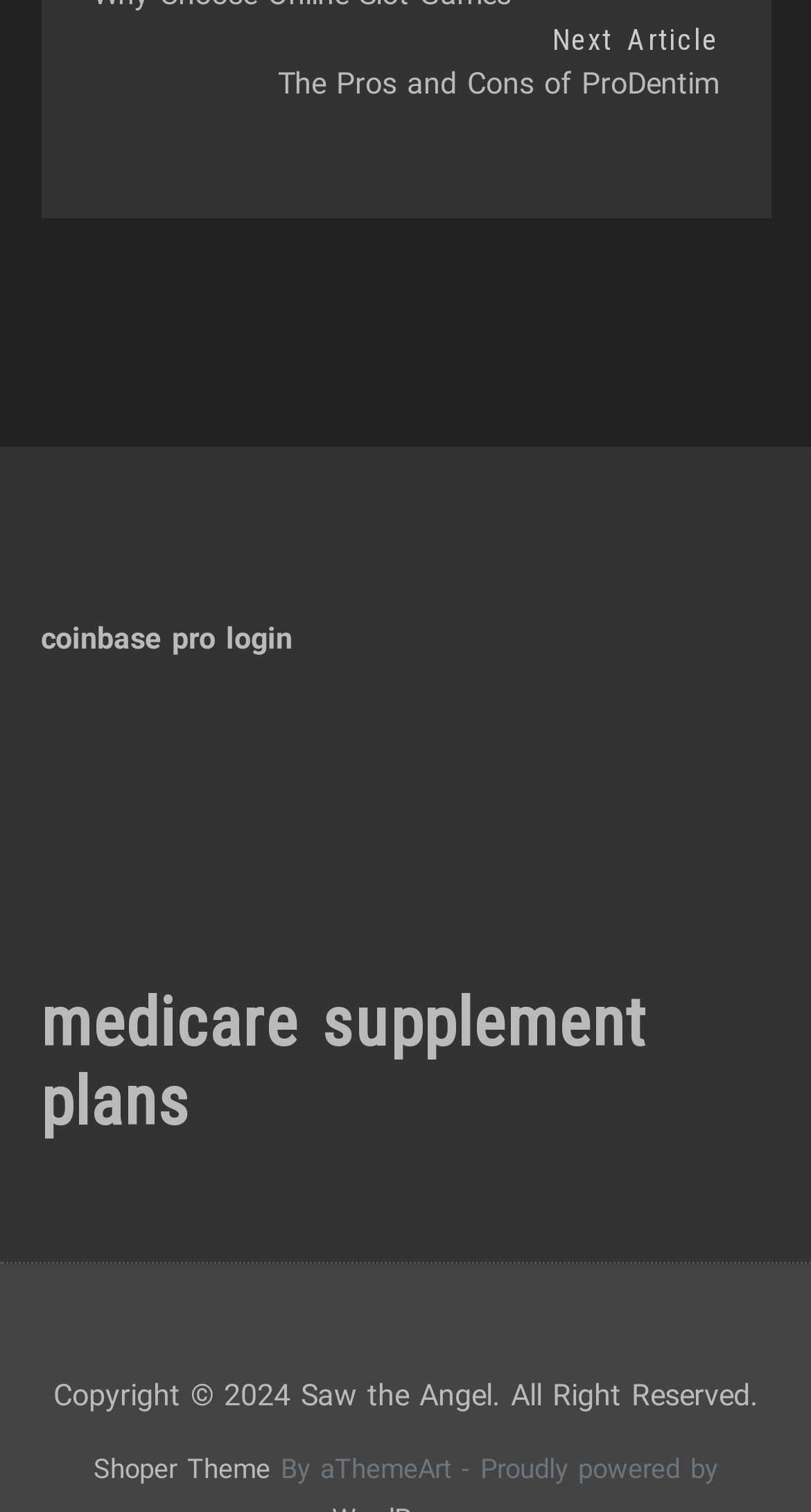Please answer the following question using a single word or phrase: What is the name of the company that powered the website?

aThemeArt